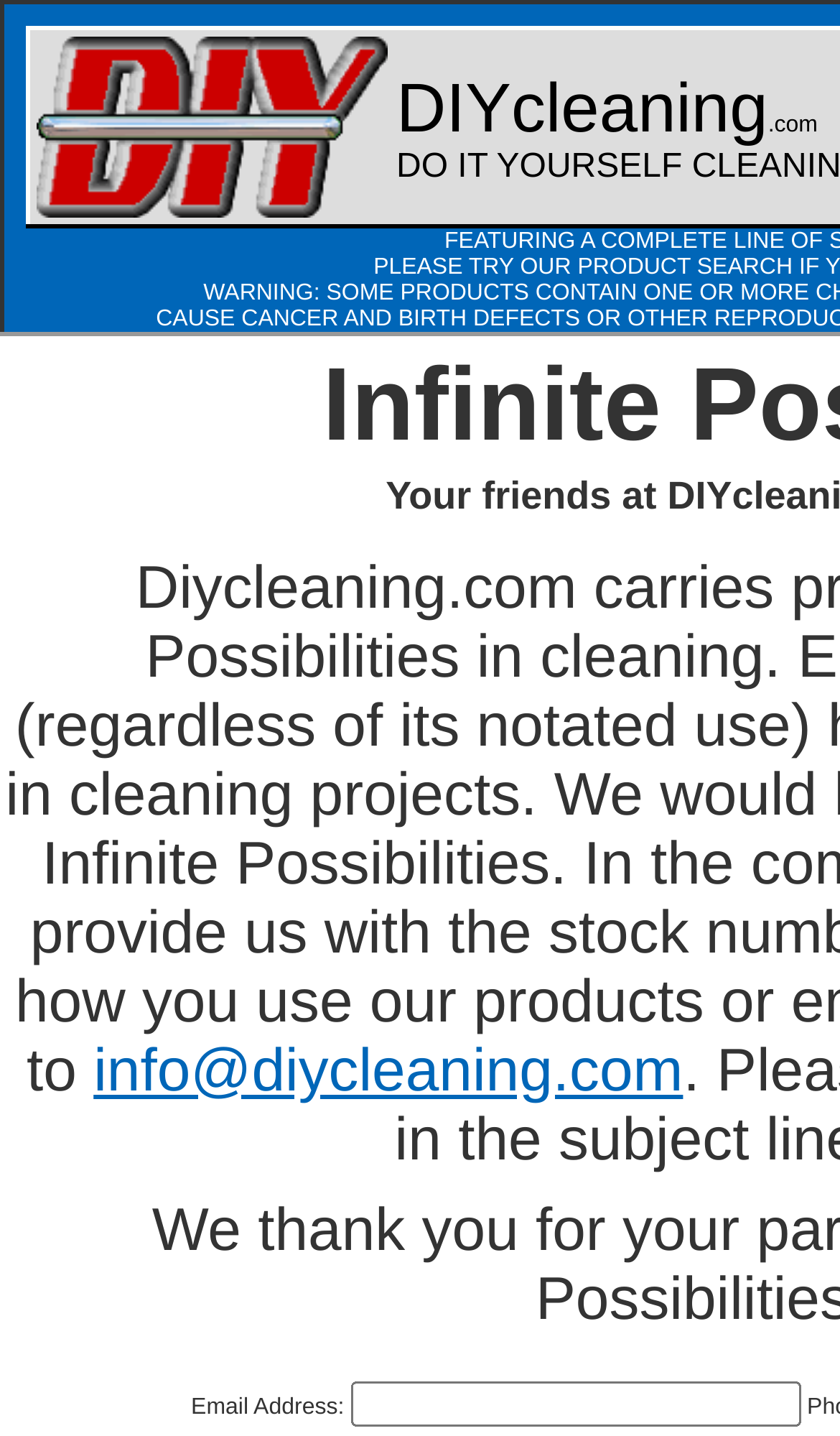What is the logo of the website?
Please provide a single word or phrase as your answer based on the image.

DIY Cleaning